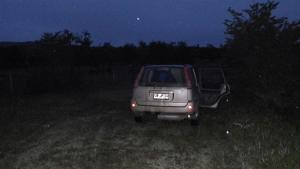What time of day is it in the image?
Based on the screenshot, provide your answer in one word or phrase.

Dusk